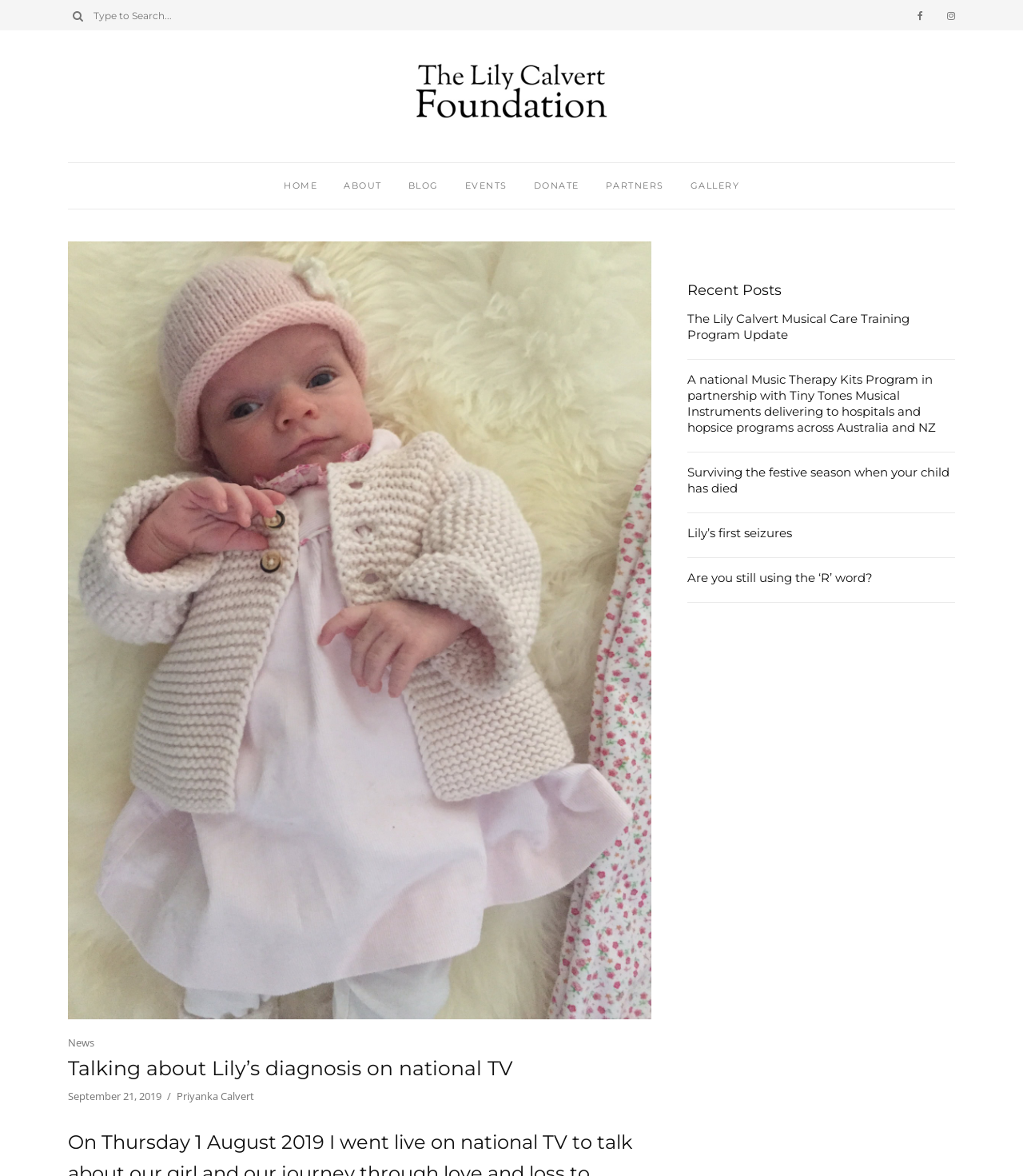Can you provide the bounding box coordinates for the element that should be clicked to implement the instruction: "Visit the home page"?

[0.277, 0.139, 0.31, 0.177]